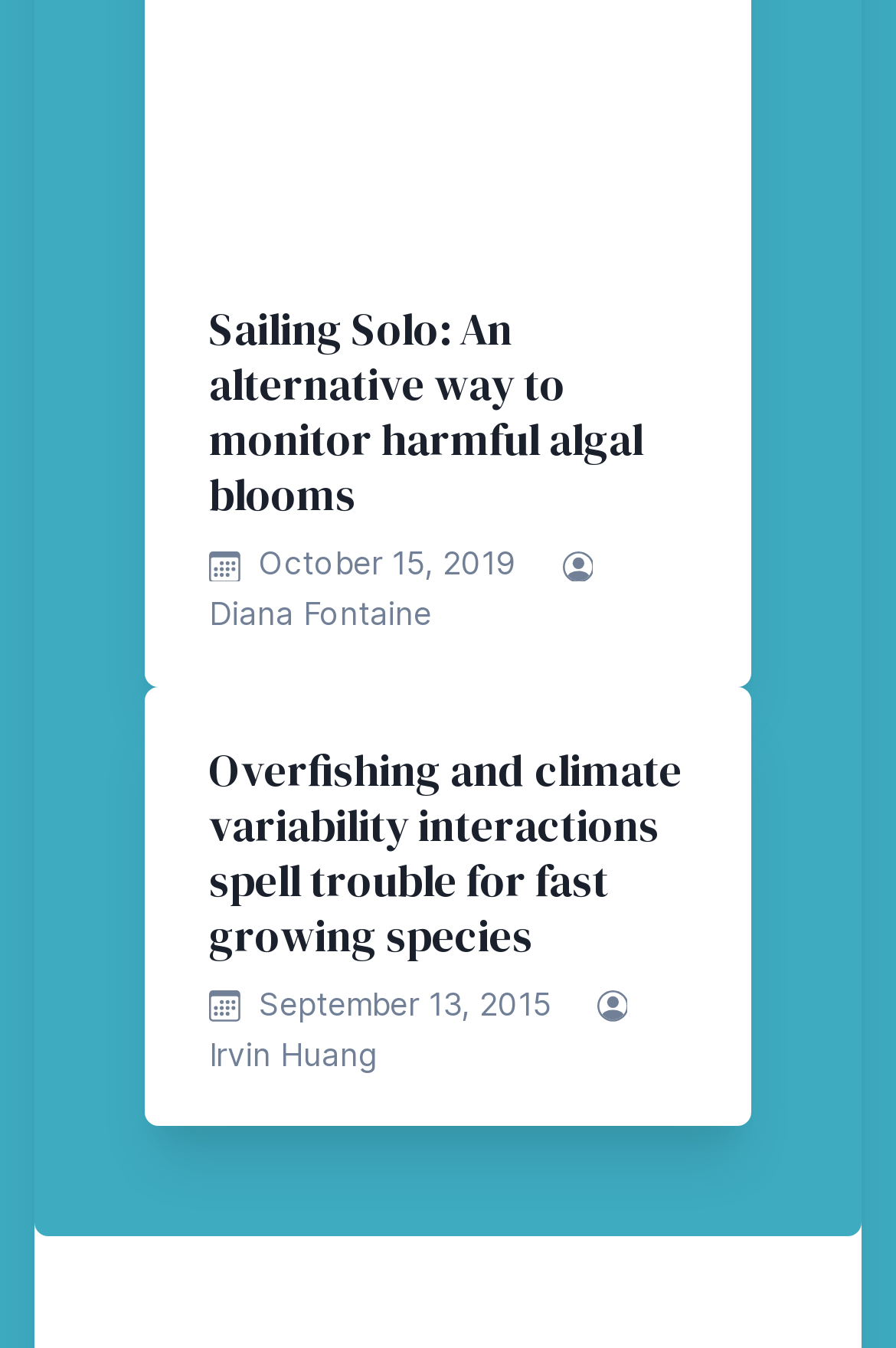What is the topic of the second article? Please answer the question using a single word or phrase based on the image.

Overfishing and climate variability